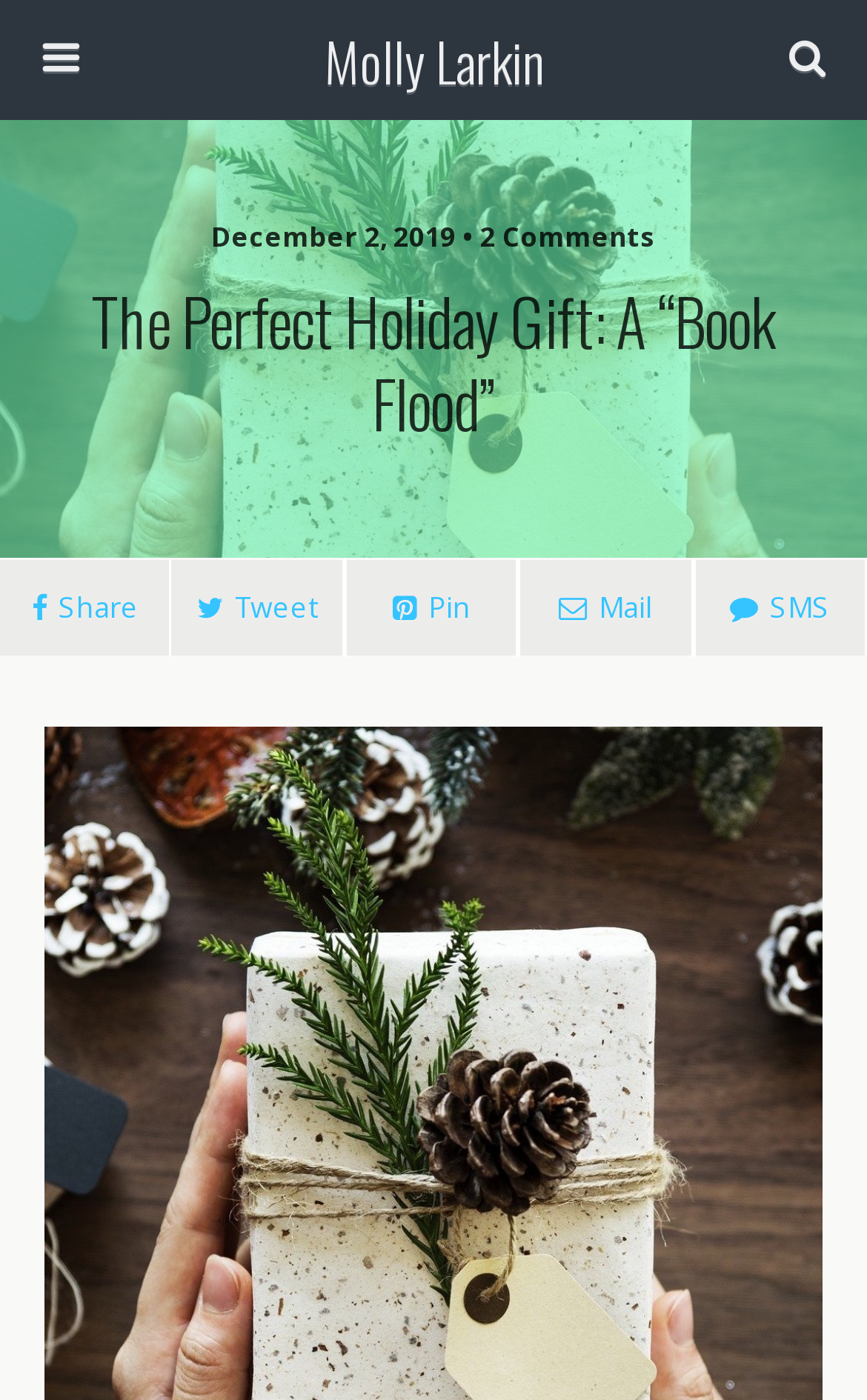What is the date of the article?
Your answer should be a single word or phrase derived from the screenshot.

December 2, 2019